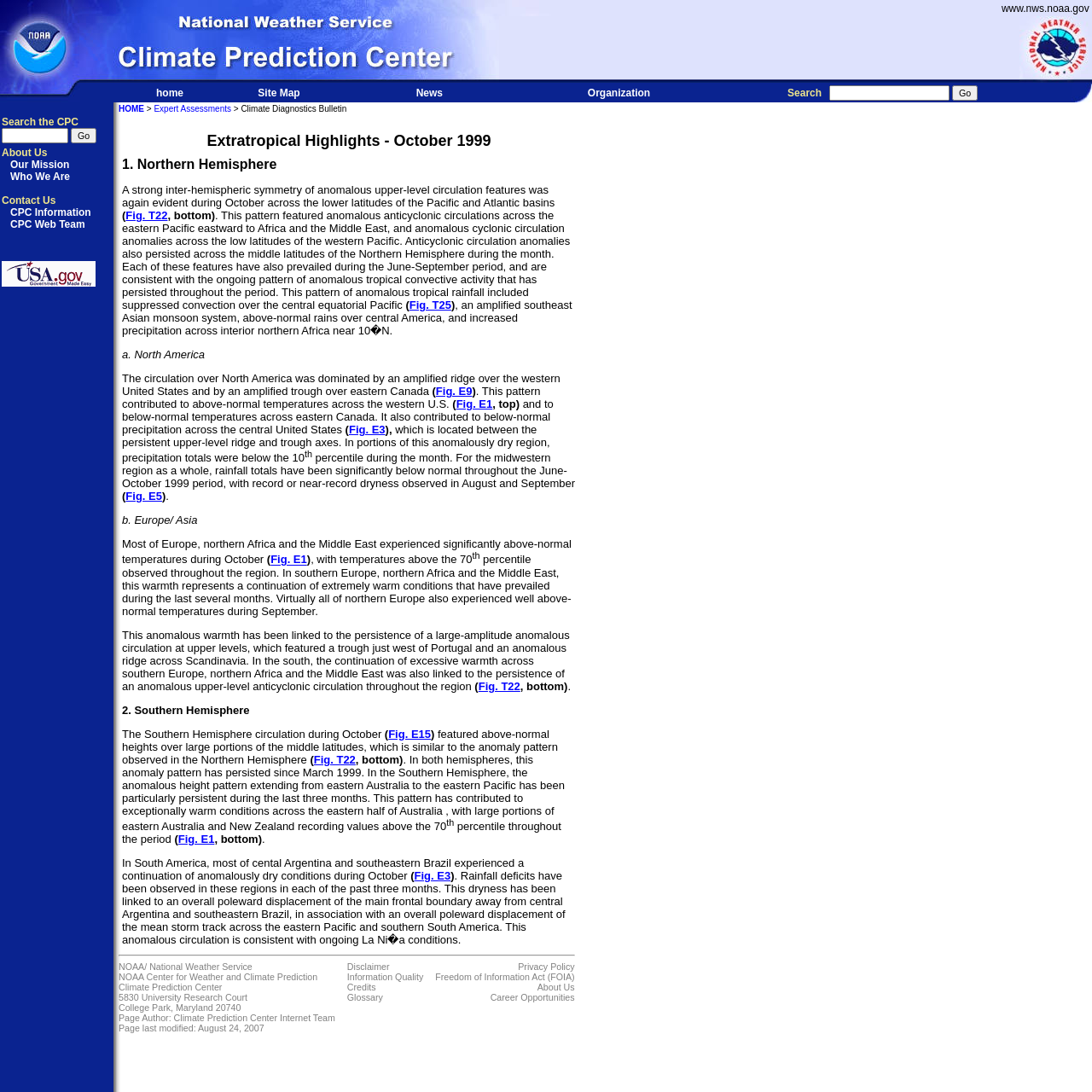Find the bounding box coordinates for the element that must be clicked to complete the instruction: "visit the NWS home page". The coordinates should be four float numbers between 0 and 1, indicated as [left, top, right, bottom].

[0.934, 0.067, 1.0, 0.078]